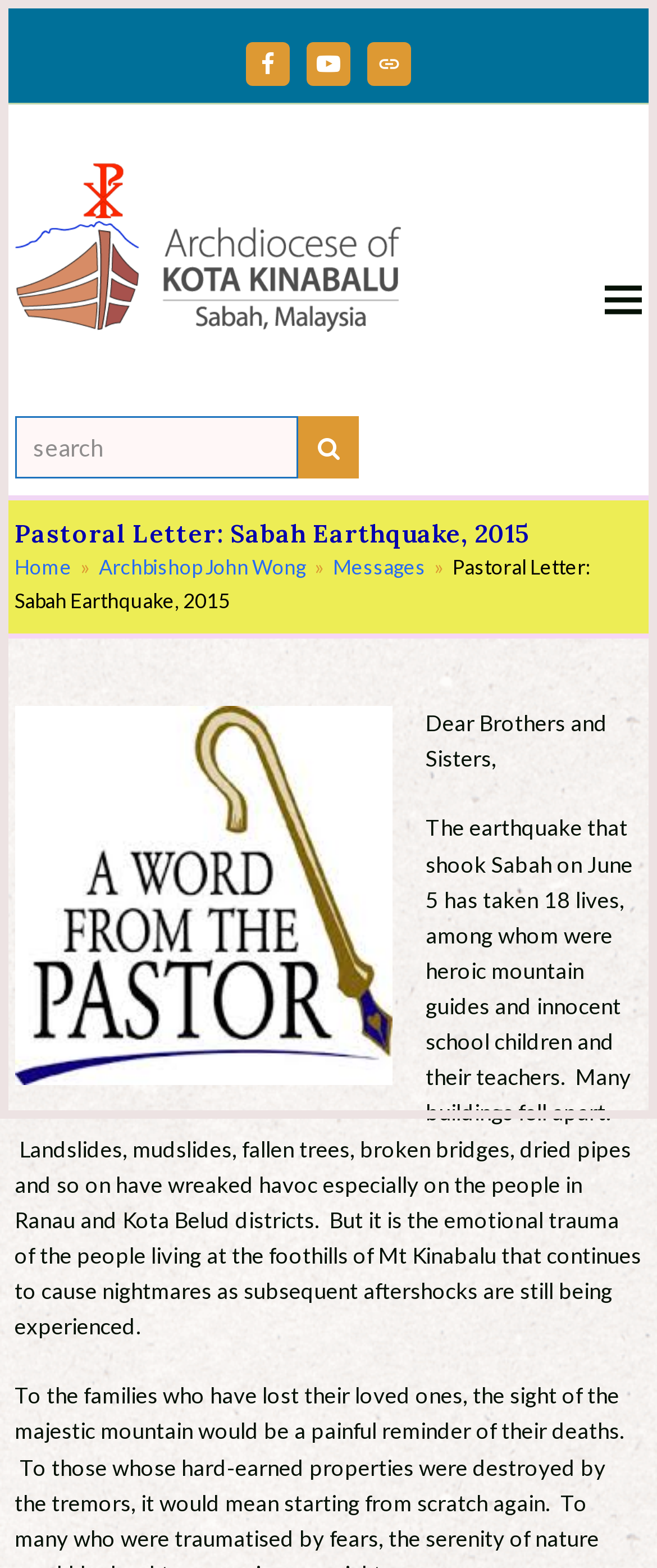Please analyze the image and give a detailed answer to the question:
How many lives were taken by the earthquake?

The answer can be found in the paragraph of text that starts with 'Dear Brothers and Sisters,'. The text states 'The earthquake that shook Sabah on June 5 has taken 18 lives...'.